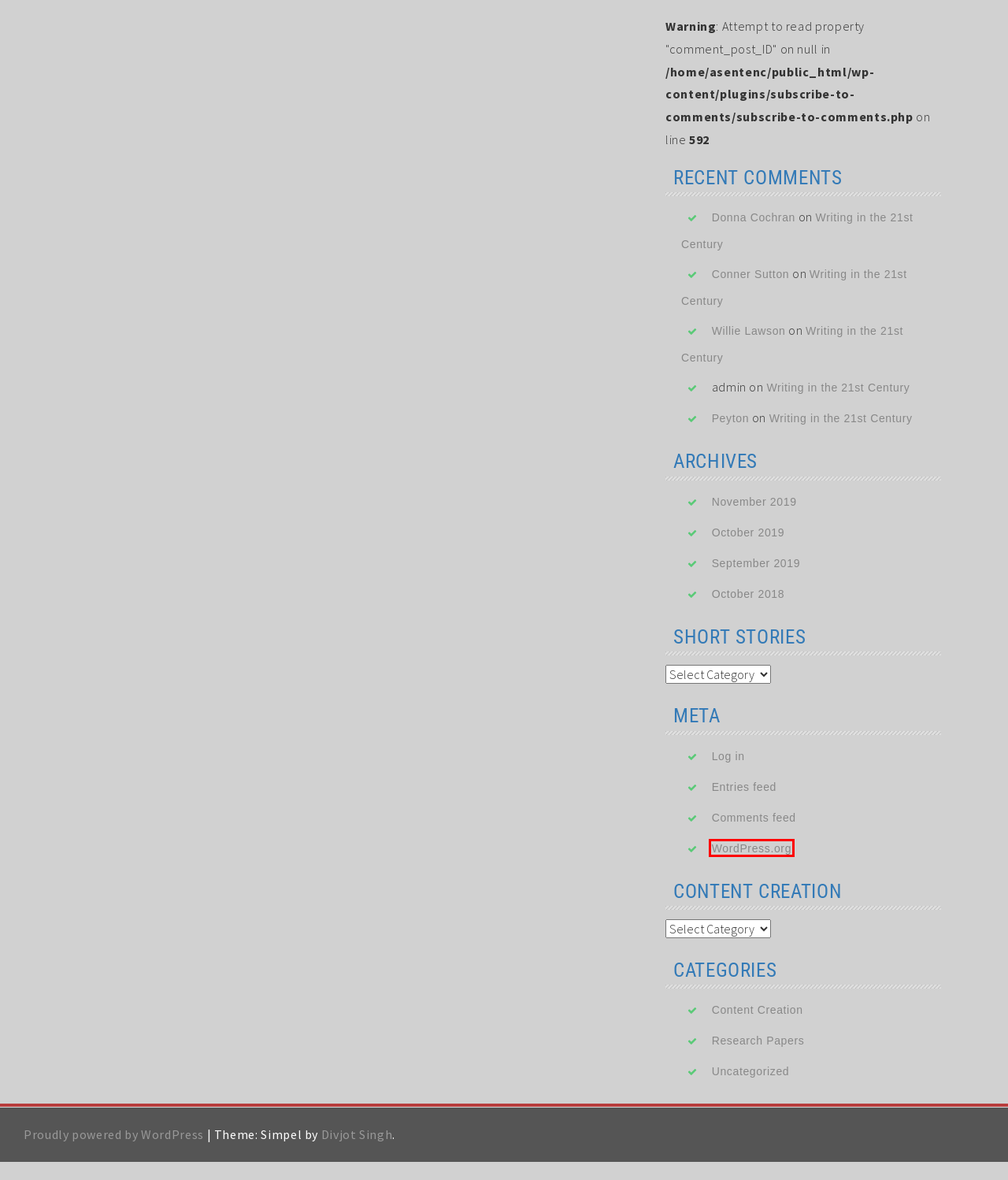You are provided with a screenshot of a webpage containing a red rectangle bounding box. Identify the webpage description that best matches the new webpage after the element in the bounding box is clicked. Here are the potential descriptions:
A. September 2019 – Donna Cochran Writes
B. Comments for Donna Cochran Writes
C. Blog Tool, Publishing Platform, and CMS – WordPress.org
D. Log In ‹ Donna Cochran Writes — WordPress
E. Research Papers – Donna Cochran Writes
F. Uncategorized – Donna Cochran Writes
G. October 2018 – Donna Cochran Writes
H. Divjot.Co – My Personal Internet Blog

C